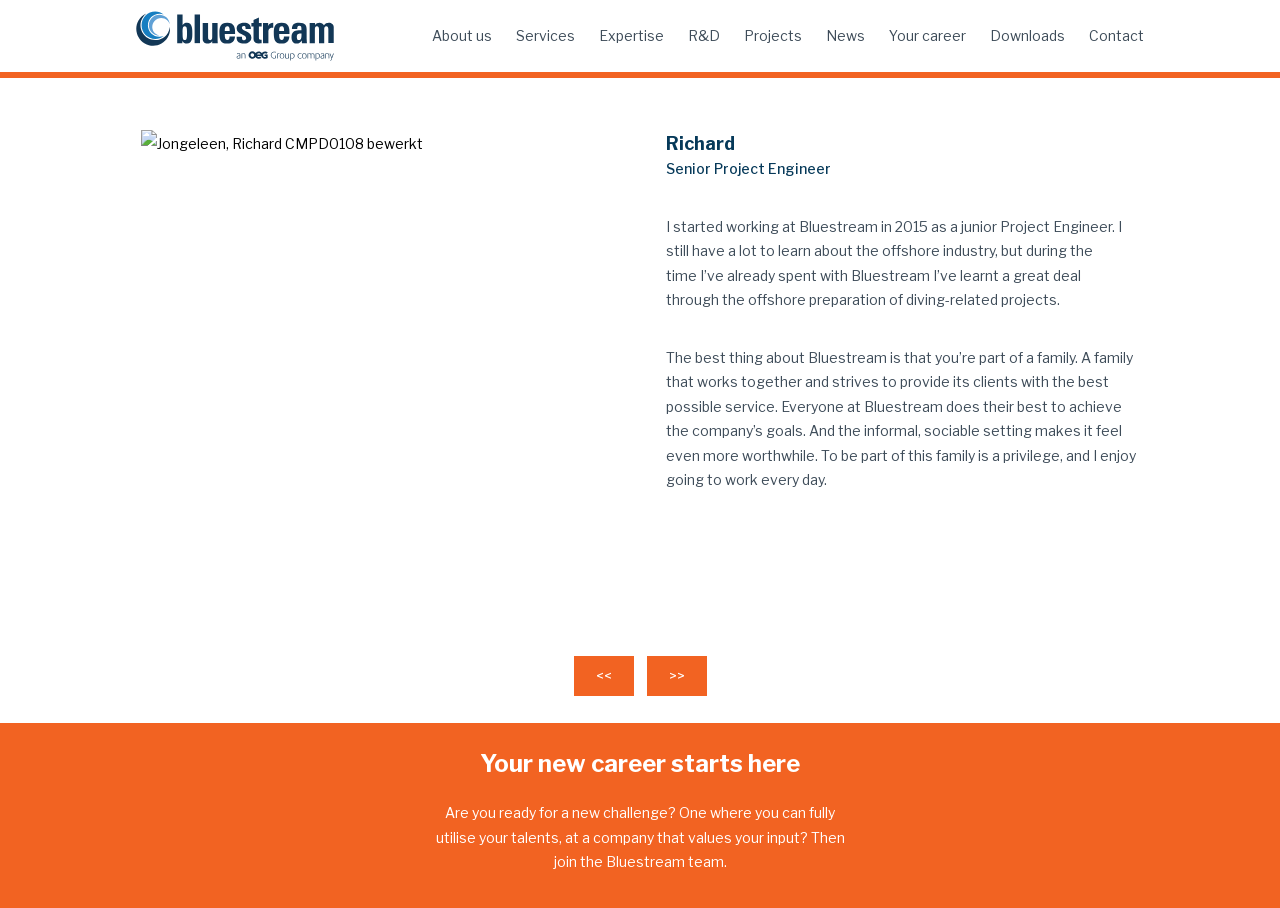Locate the bounding box coordinates of the clickable region to complete the following instruction: "Explore career opportunities."

[0.375, 0.825, 0.625, 0.857]